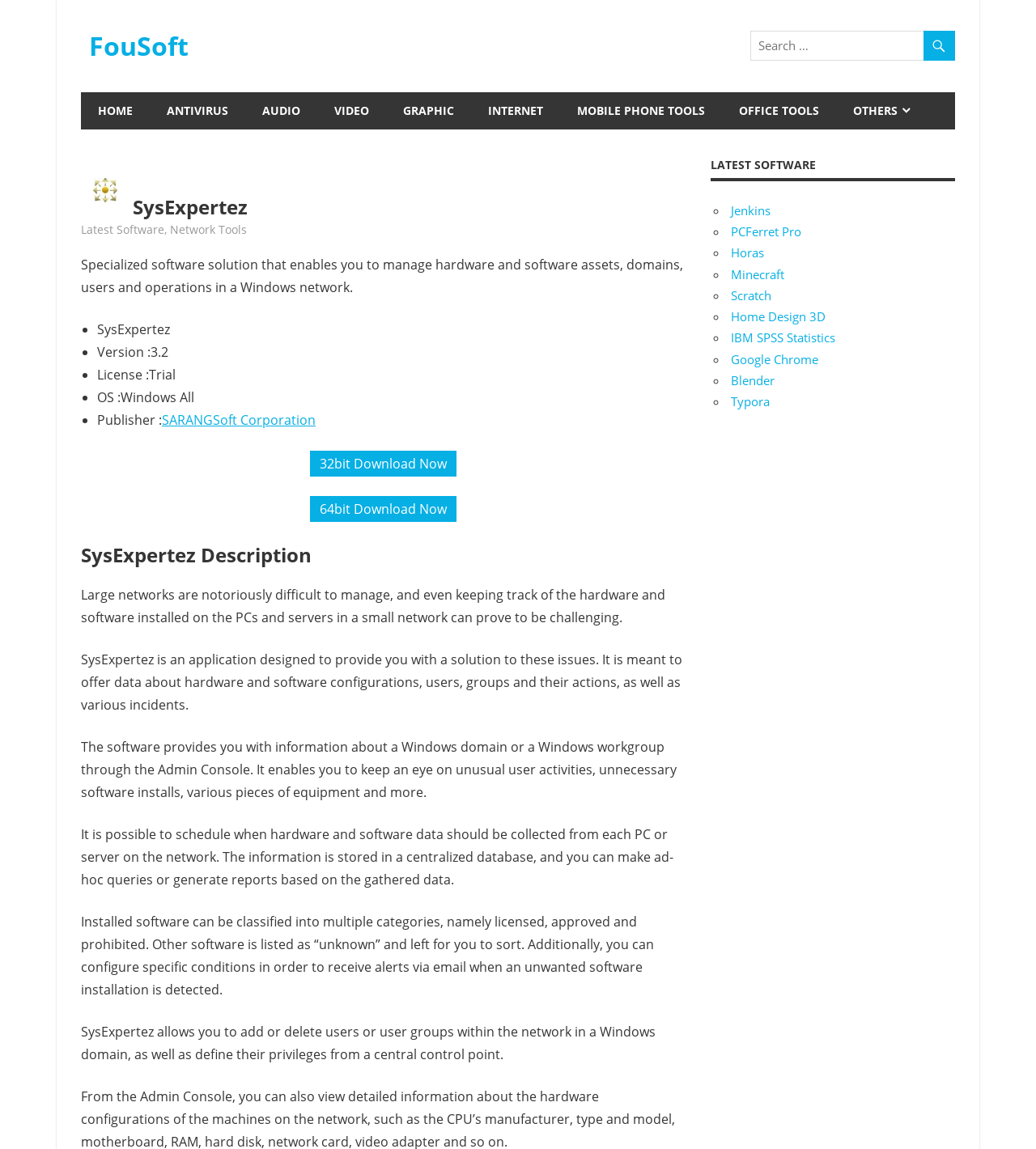Find the bounding box coordinates of the clickable region needed to perform the following instruction: "Download 32bit version of SysExpertez". The coordinates should be provided as four float numbers between 0 and 1, i.e., [left, top, right, bottom].

[0.299, 0.396, 0.441, 0.411]